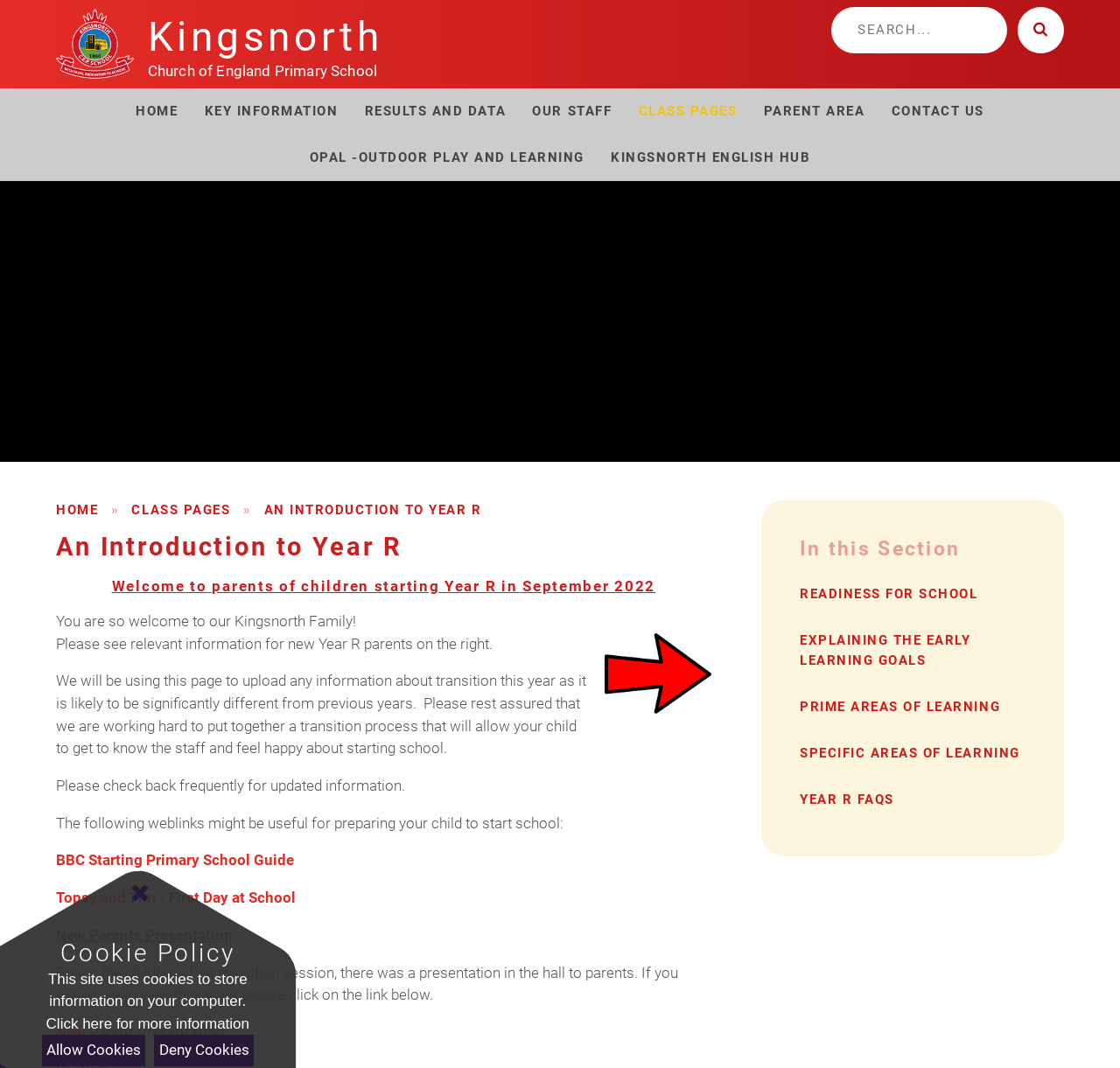Provide a brief response to the question below using a single word or phrase: 
What is the purpose of the webpage?

Introduction to Year R